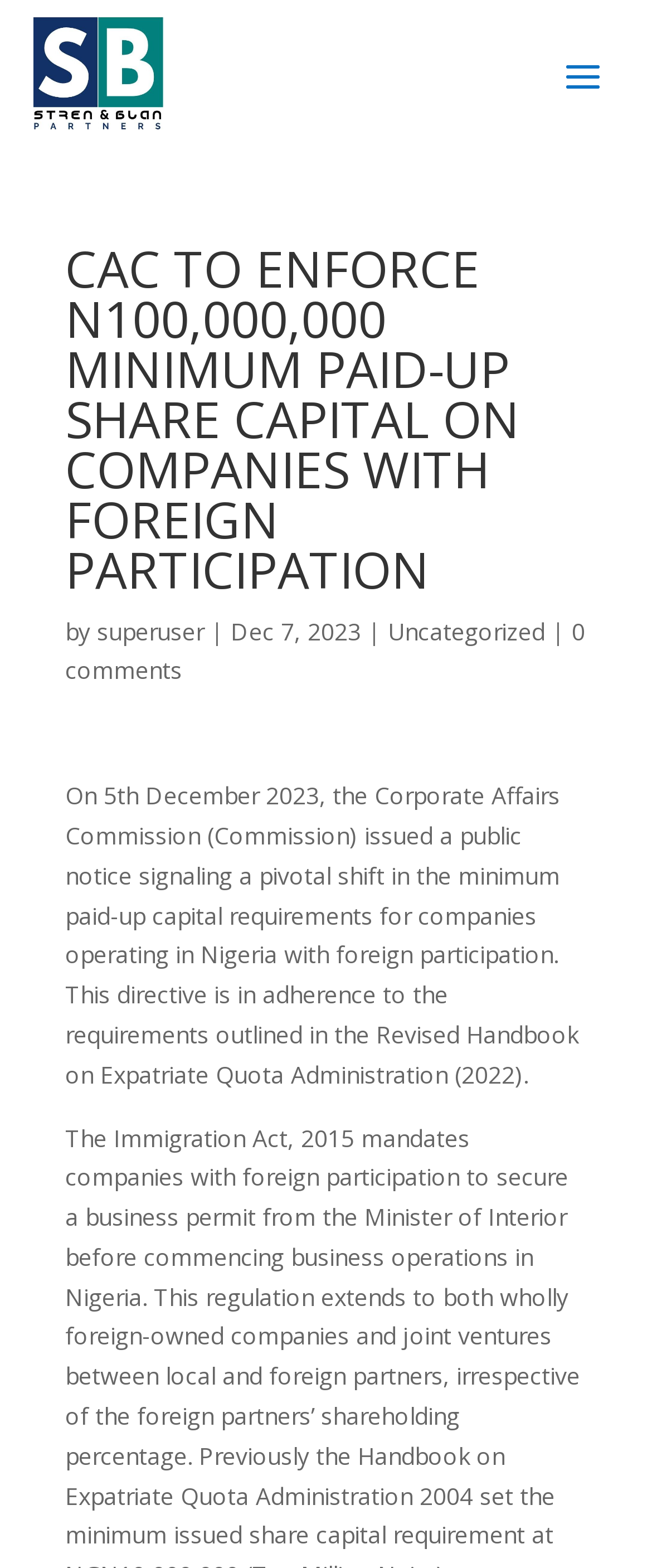Using the given description, provide the bounding box coordinates formatted as (top-left x, top-left y, bottom-right x, bottom-right y), with all values being floating point numbers between 0 and 1. Description: 0 comments

[0.1, 0.392, 0.897, 0.438]